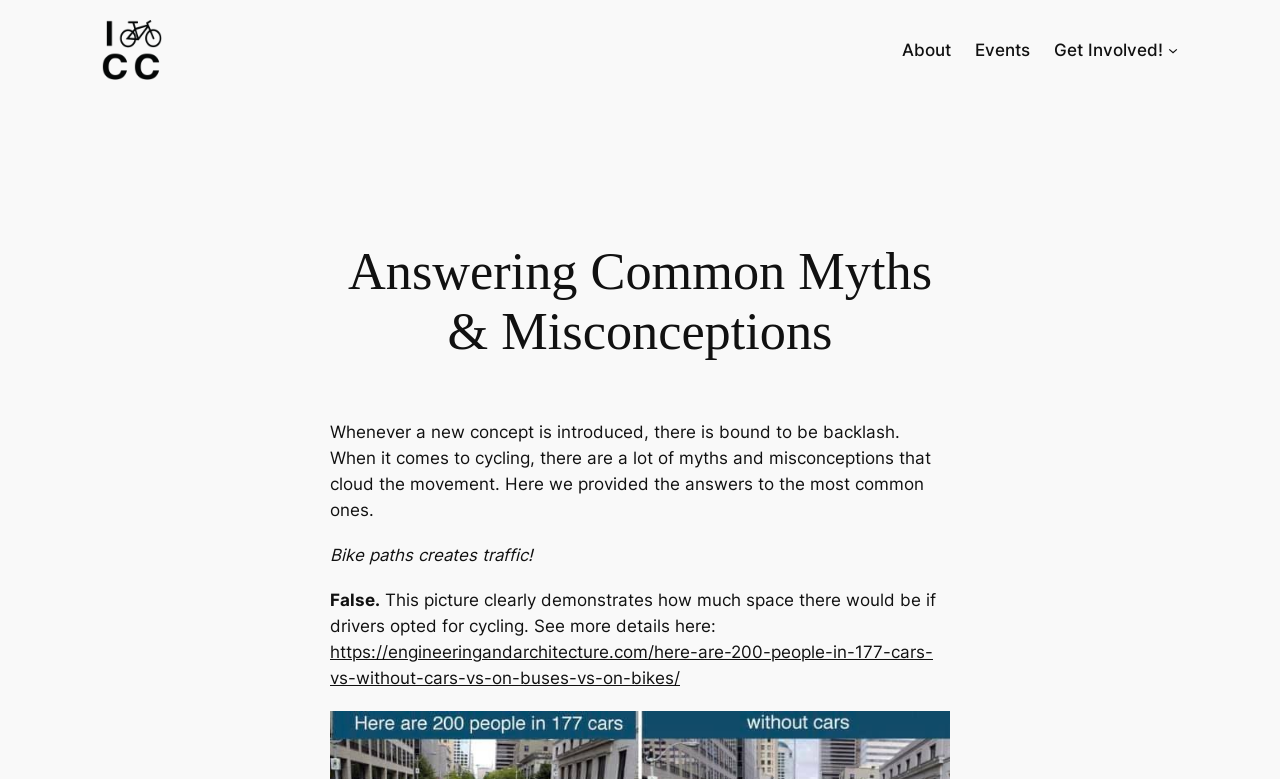Is the 'Get Involved!' submenu expanded?
Refer to the image and provide a one-word or short phrase answer.

No